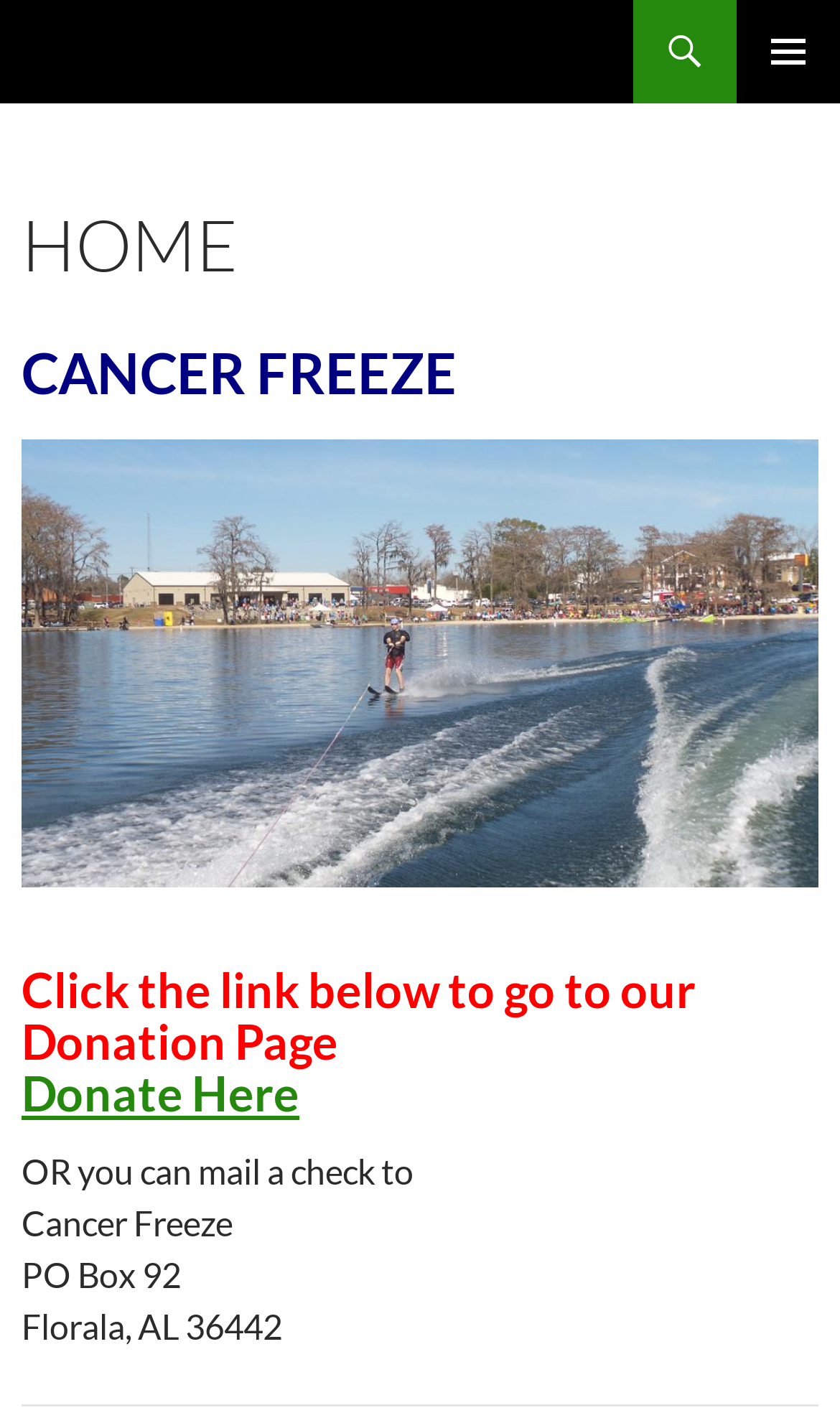Give a short answer to this question using one word or a phrase:
What is the address to mail a check to?

PO Box 92, Florala, AL 36442